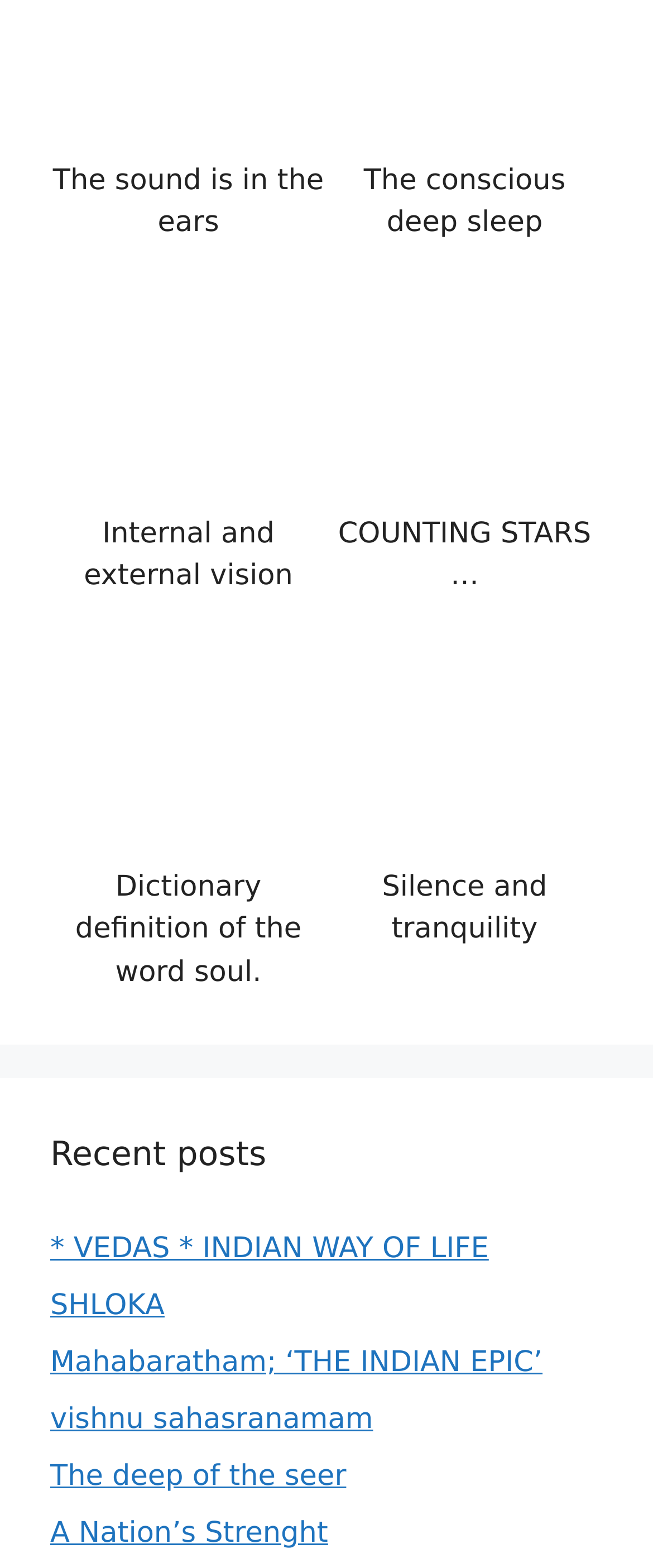What is the format of the content on the webpage?
Based on the screenshot, respond with a single word or phrase.

Image and text